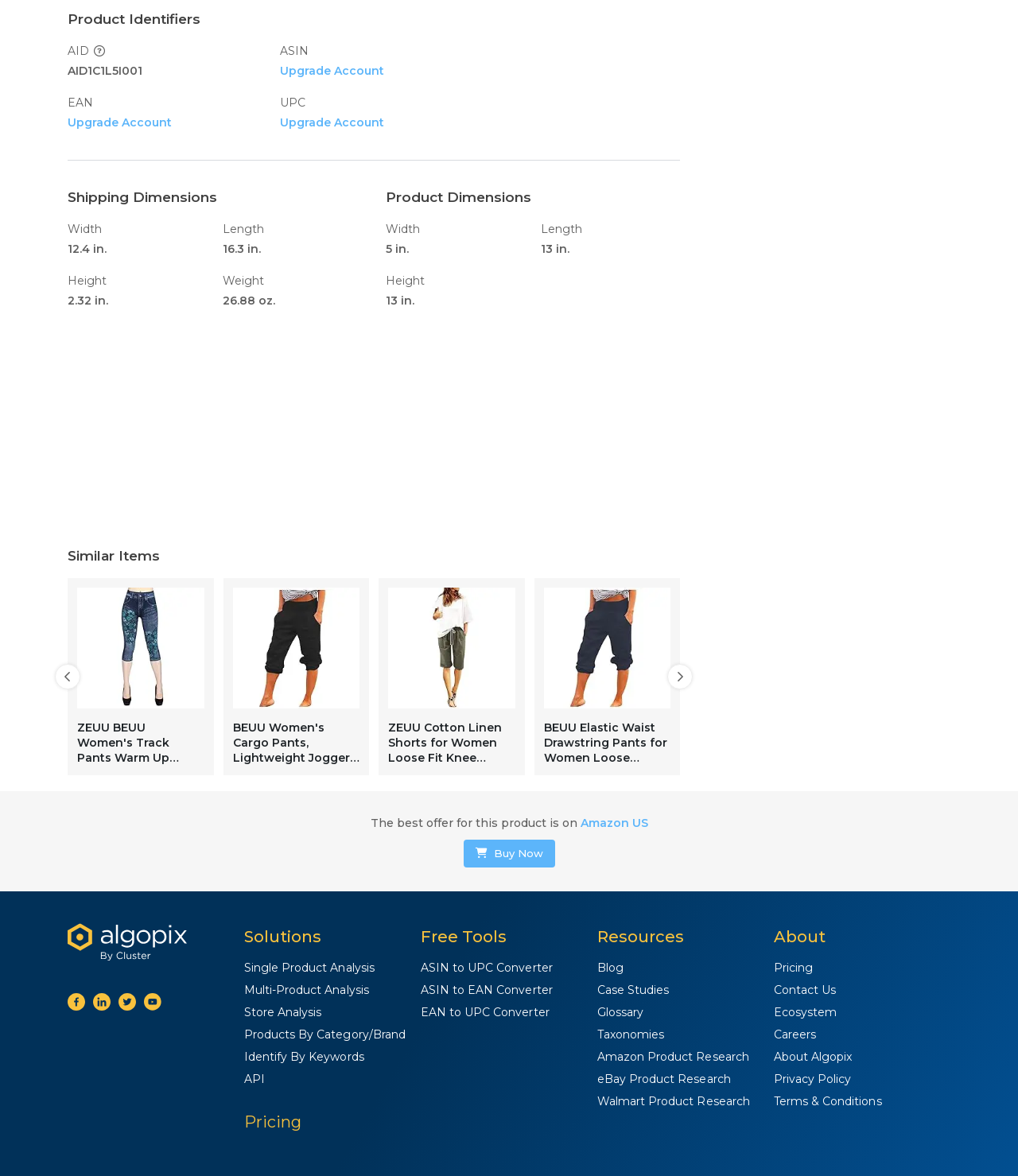Give a one-word or short-phrase answer to the following question: 
How many similar products are listed?

6